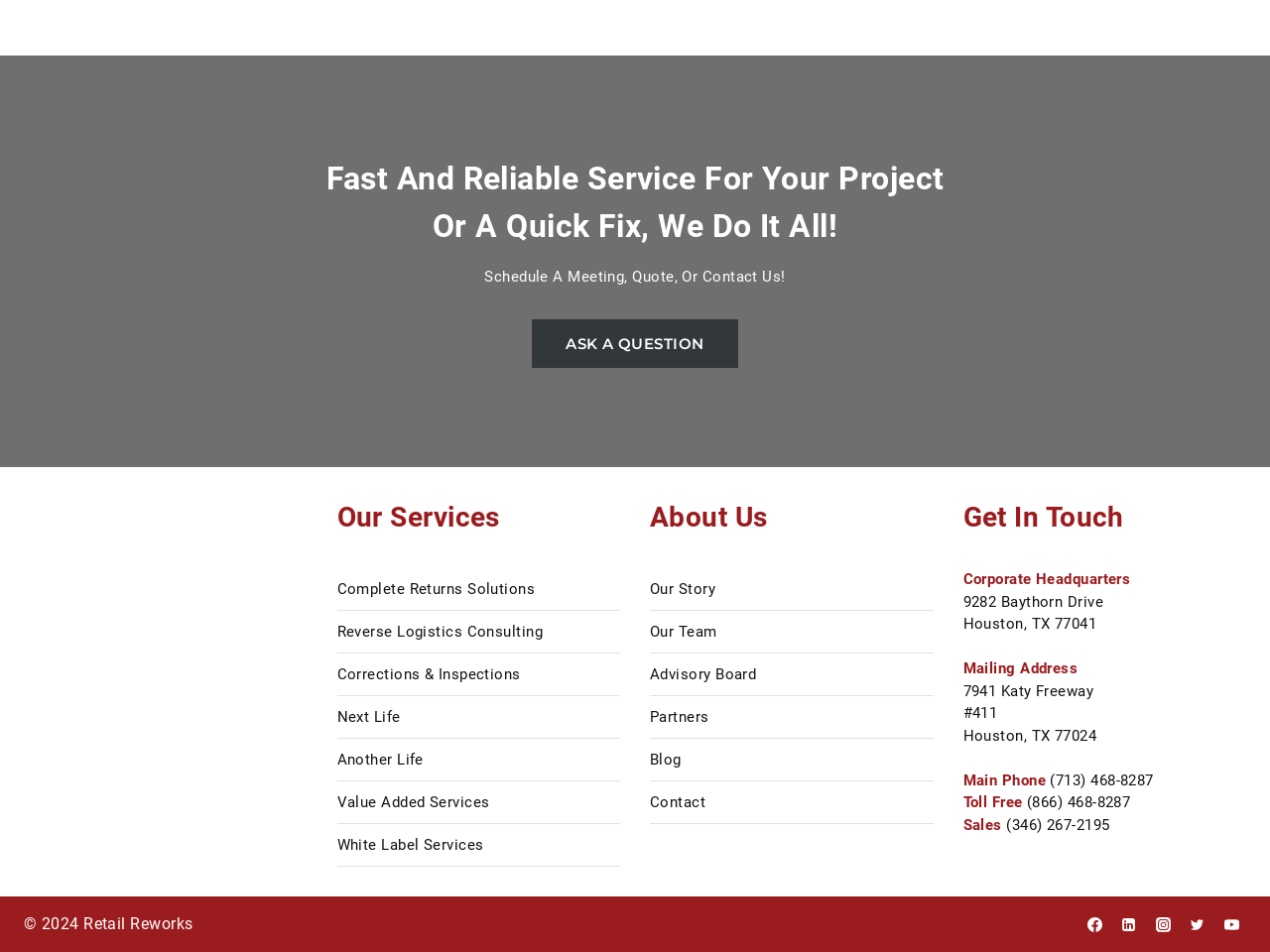Can you find the bounding box coordinates for the element that needs to be clicked to execute this instruction: "Click on 'ASK A QUESTION'"? The coordinates should be given as four float numbers between 0 and 1, i.e., [left, top, right, bottom].

[0.419, 0.336, 0.581, 0.387]